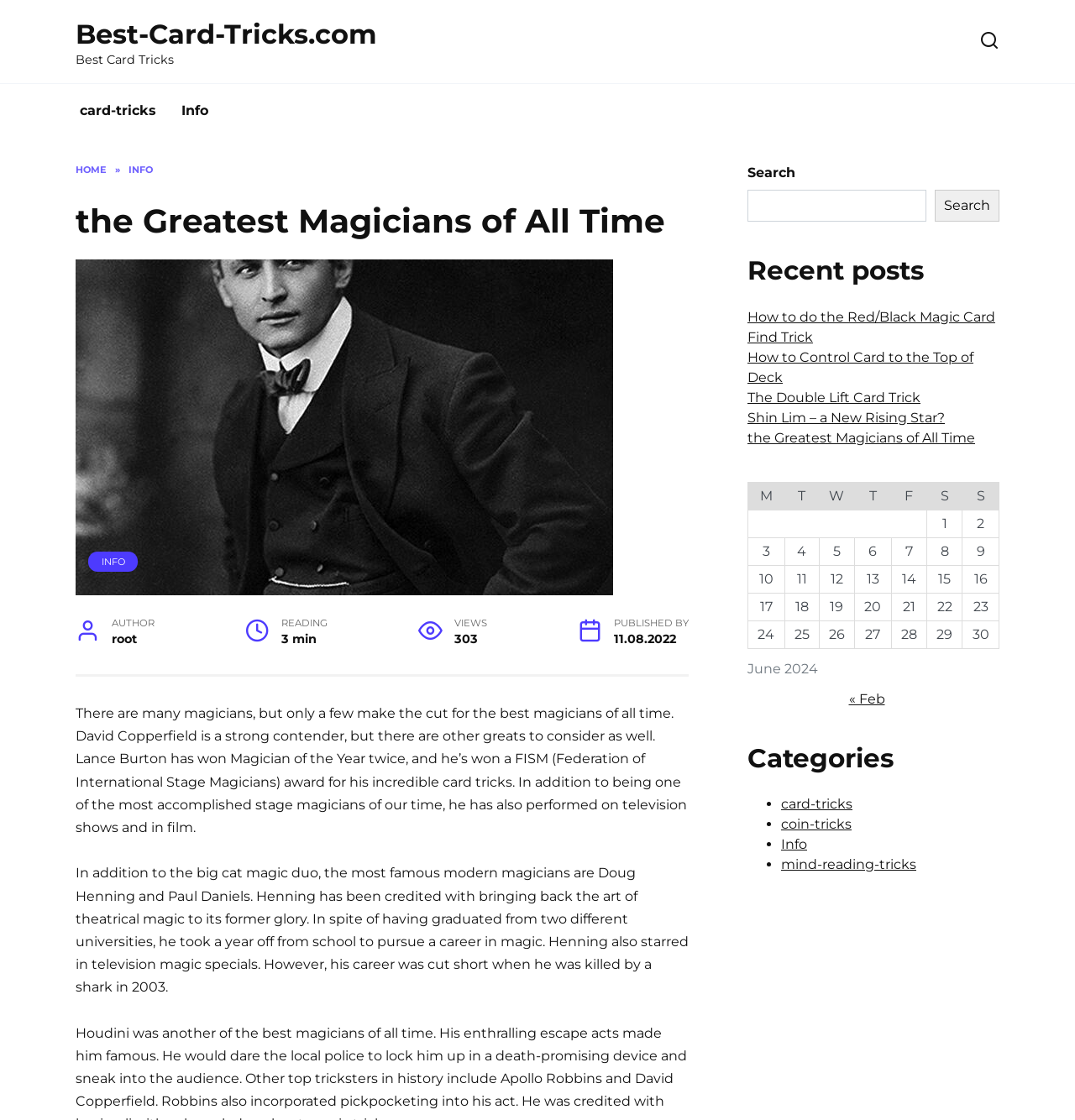Who is the magician mentioned in the first paragraph?
Answer with a single word or phrase, using the screenshot for reference.

David Copperfield